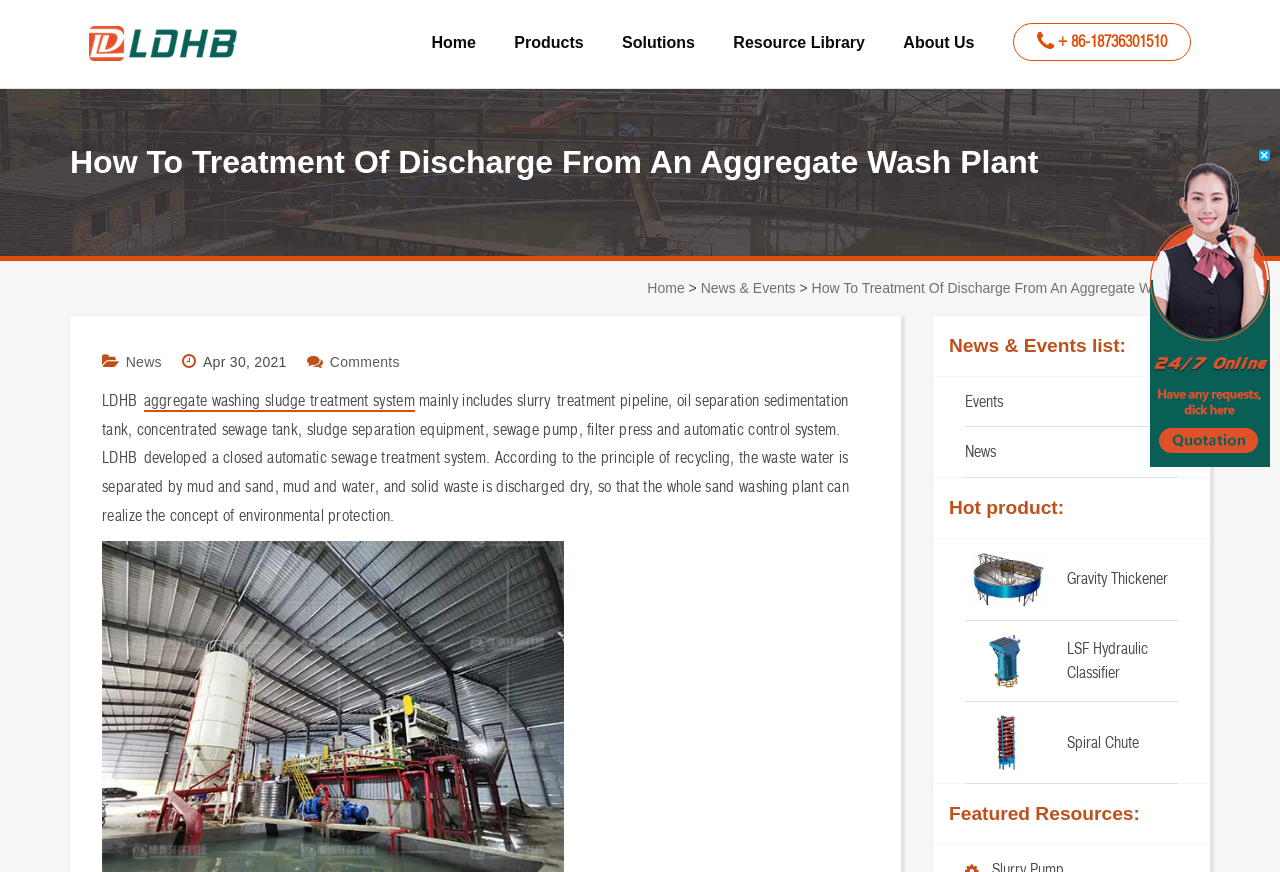Identify the bounding box coordinates of the area that should be clicked in order to complete the given instruction: "Click the logo". The bounding box coordinates should be four float numbers between 0 and 1, i.e., [left, top, right, bottom].

[0.055, 0.019, 0.203, 0.082]